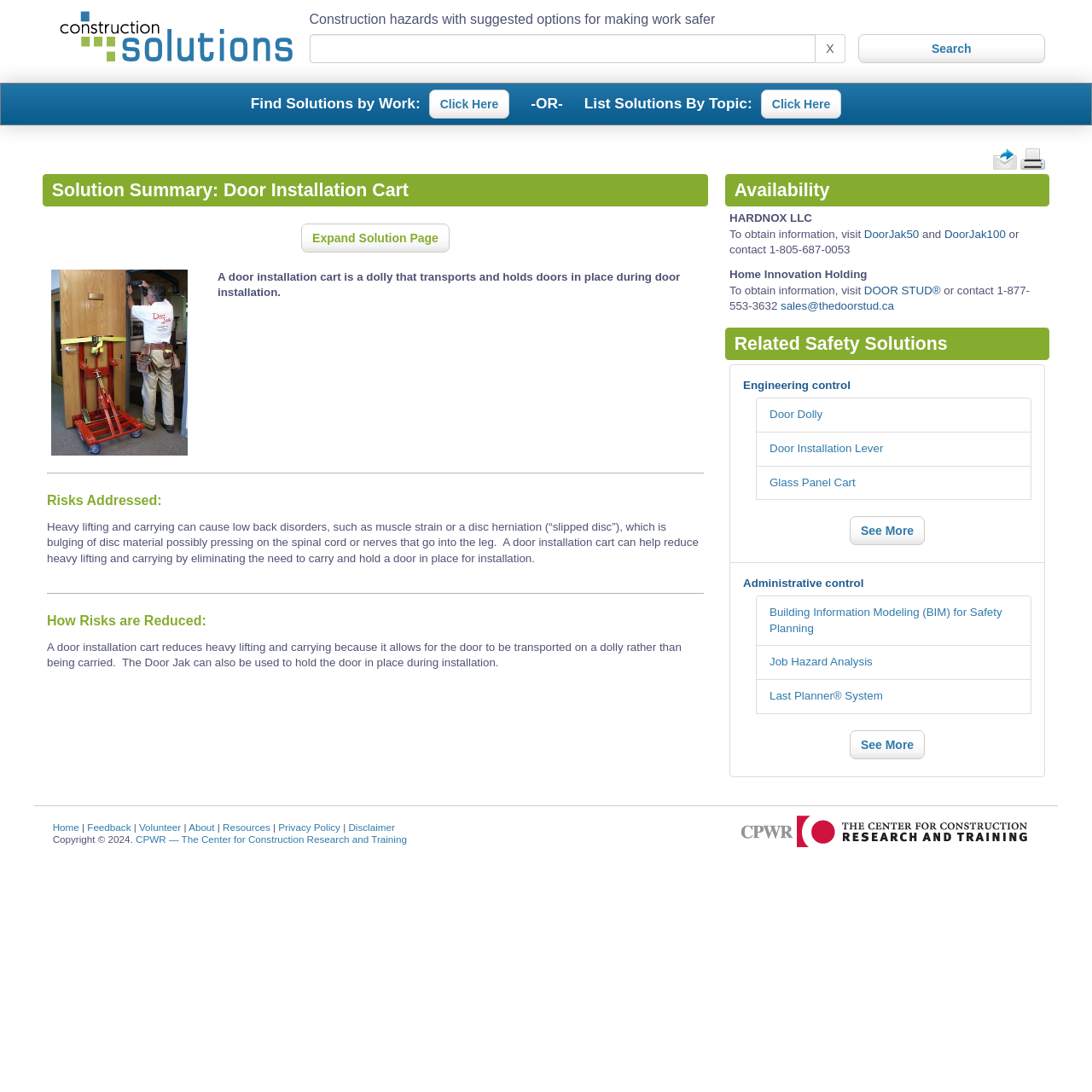Please identify the bounding box coordinates of the area I need to click to accomplish the following instruction: "Get information about DoorJak50".

[0.791, 0.208, 0.842, 0.22]